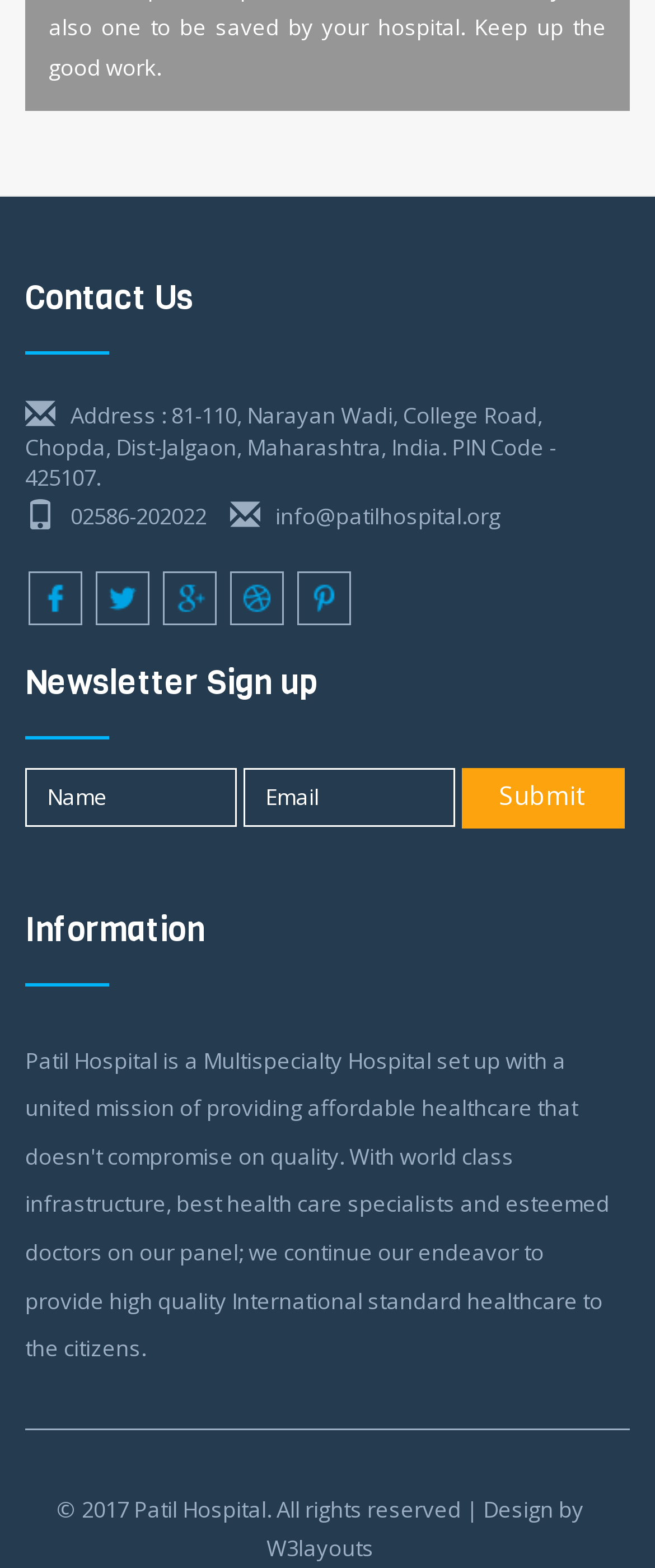What is the purpose of the button in the Newsletter Sign up section?
Please craft a detailed and exhaustive response to the question.

I found the purpose of the button in the Newsletter Sign up section by looking at the button element that says 'Submit'. This button is likely used to submit the newsletter sign up form.